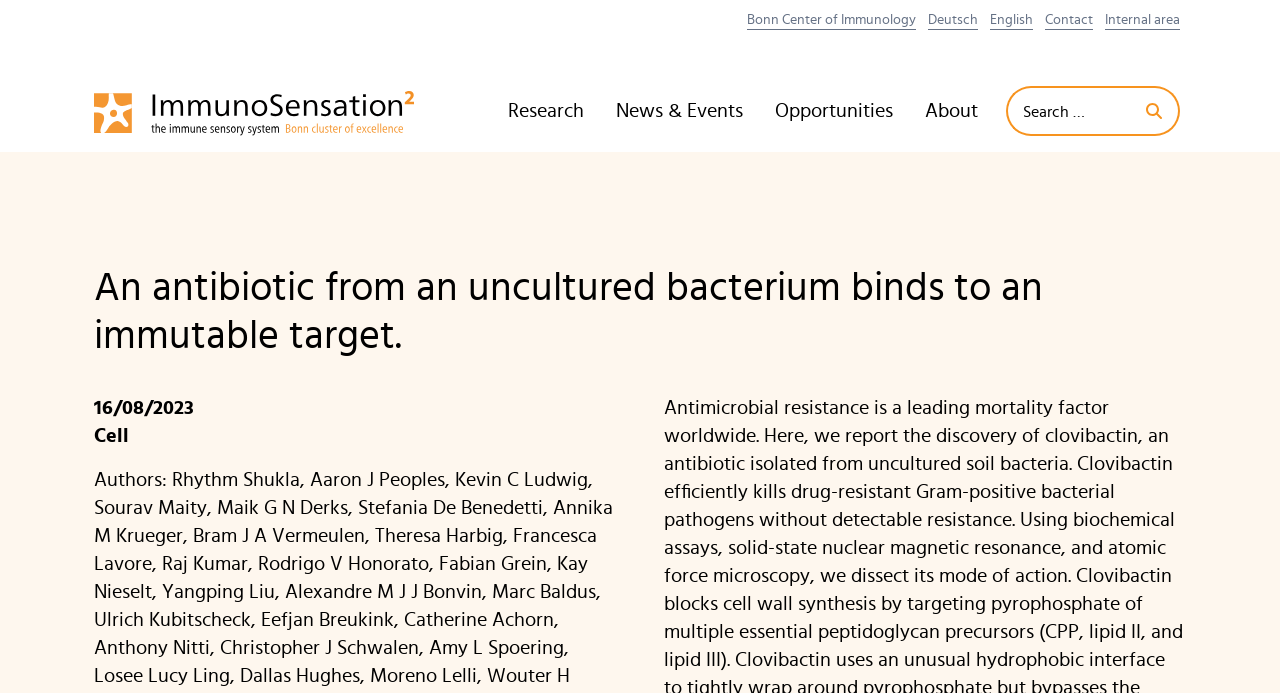Highlight the bounding box coordinates of the region I should click on to meet the following instruction: "search for something".

[0.786, 0.123, 0.884, 0.196]